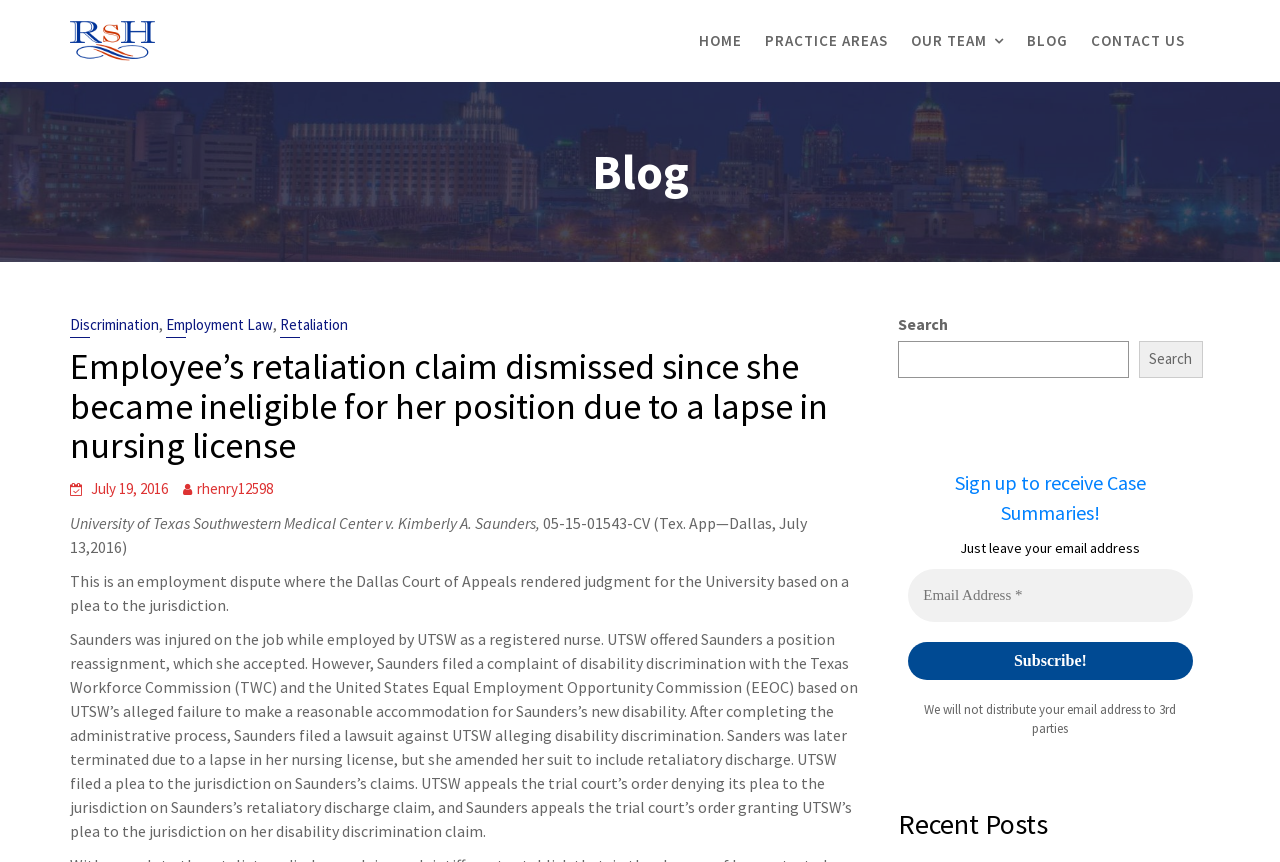Please identify the bounding box coordinates of the element on the webpage that should be clicked to follow this instruction: "Visit the 'PRACTICE AREAS' page". The bounding box coordinates should be given as four float numbers between 0 and 1, formatted as [left, top, right, bottom].

[0.59, 0.001, 0.702, 0.094]